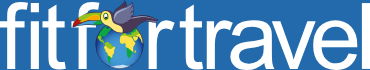Analyze the image and describe all key details you can observe.

The image features the logo of "Fit for Travel," a resource designed to provide essential health and travel information to travelers. The logo prominently displays a colorful toucan, symbolizing tropical travel and adventure, perched above a stylized globe that emphasizes global awareness. The text "fit for travel" is displayed in bold, white letters against a vibrant blue background, reinforcing the focus on health and safety in travel. This logo embodies the mission of the platform to help travelers remain informed and safe while exploring various destinations around the world.